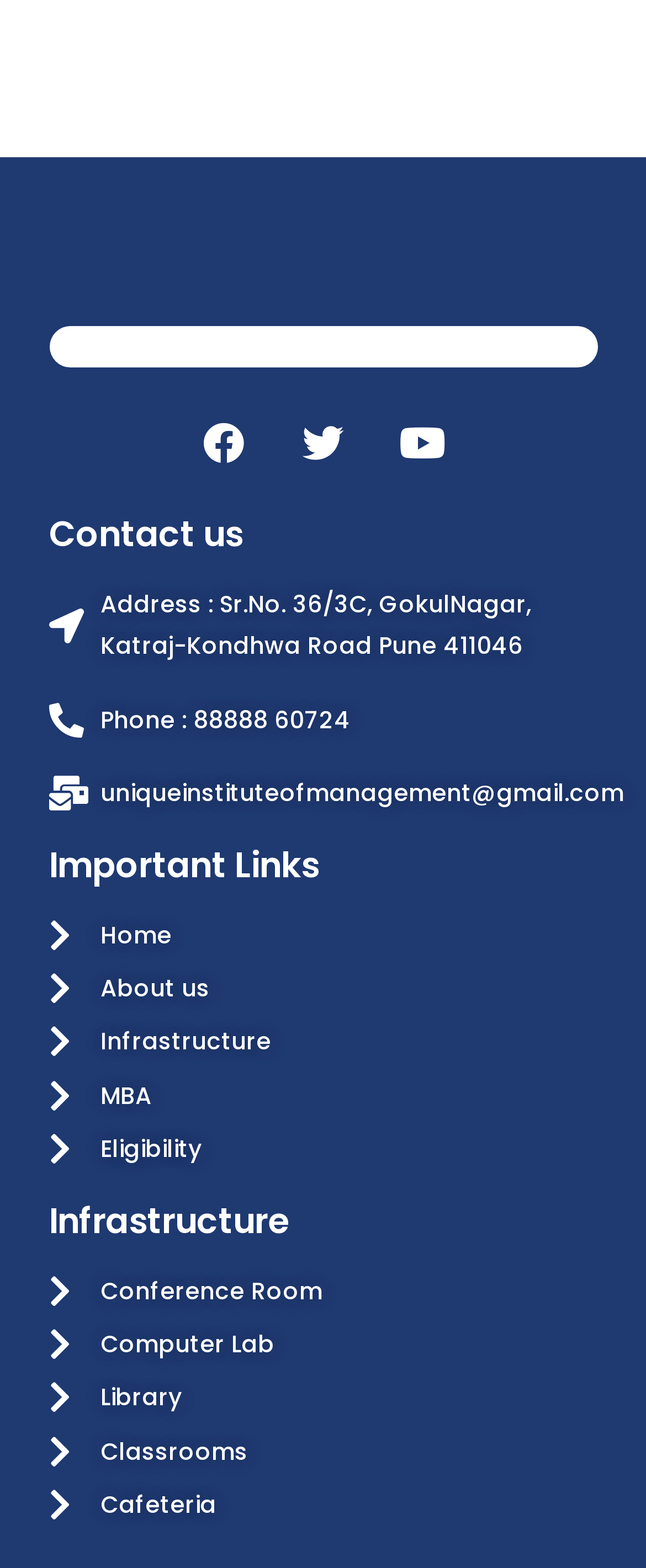Identify the bounding box coordinates of the area that should be clicked in order to complete the given instruction: "Go to the 'MBA' page". The bounding box coordinates should be four float numbers between 0 and 1, i.e., [left, top, right, bottom].

[0.076, 0.686, 0.924, 0.712]